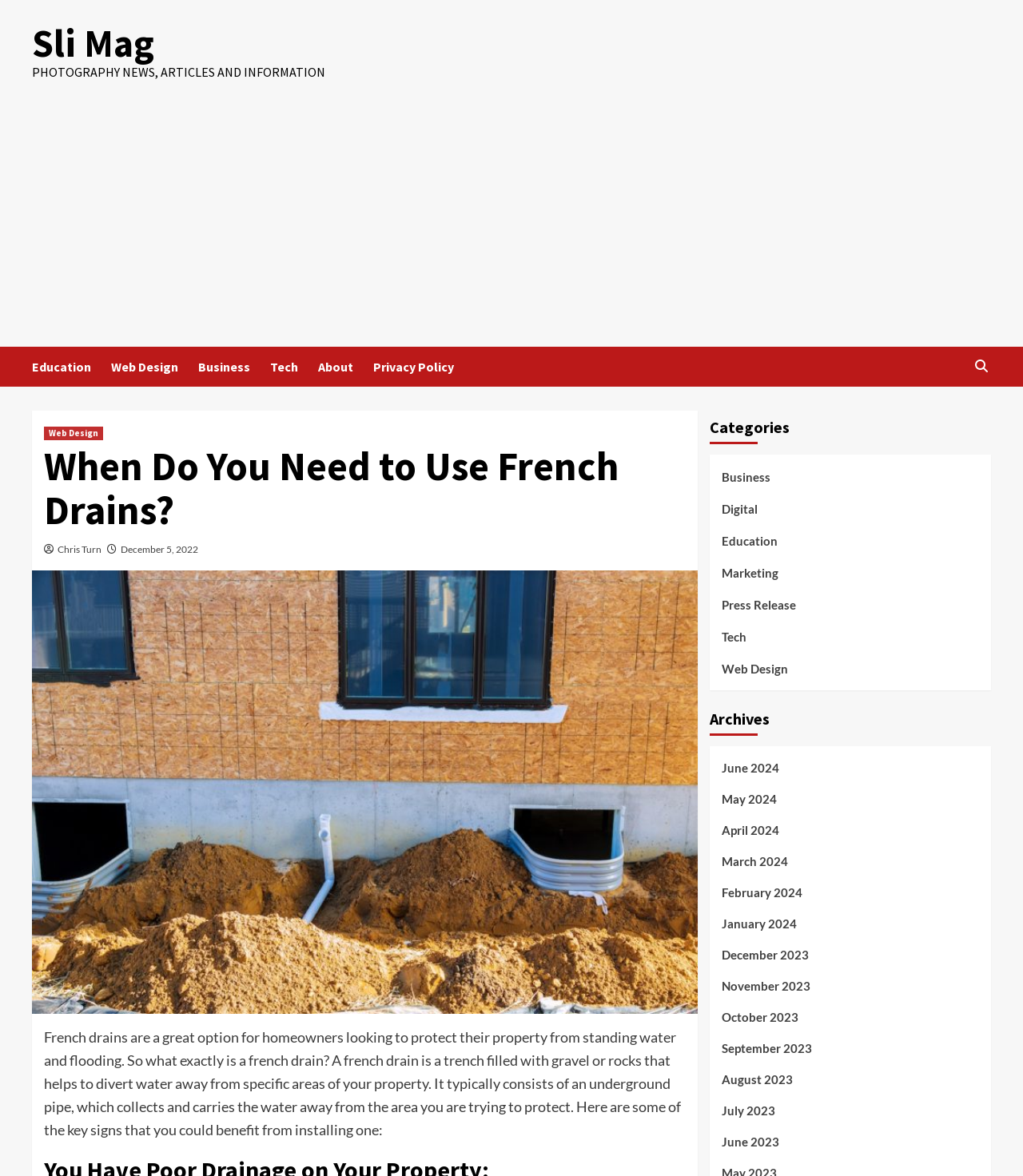Identify the bounding box for the UI element that is described as follows: "December 5, 2022".

[0.118, 0.462, 0.194, 0.472]